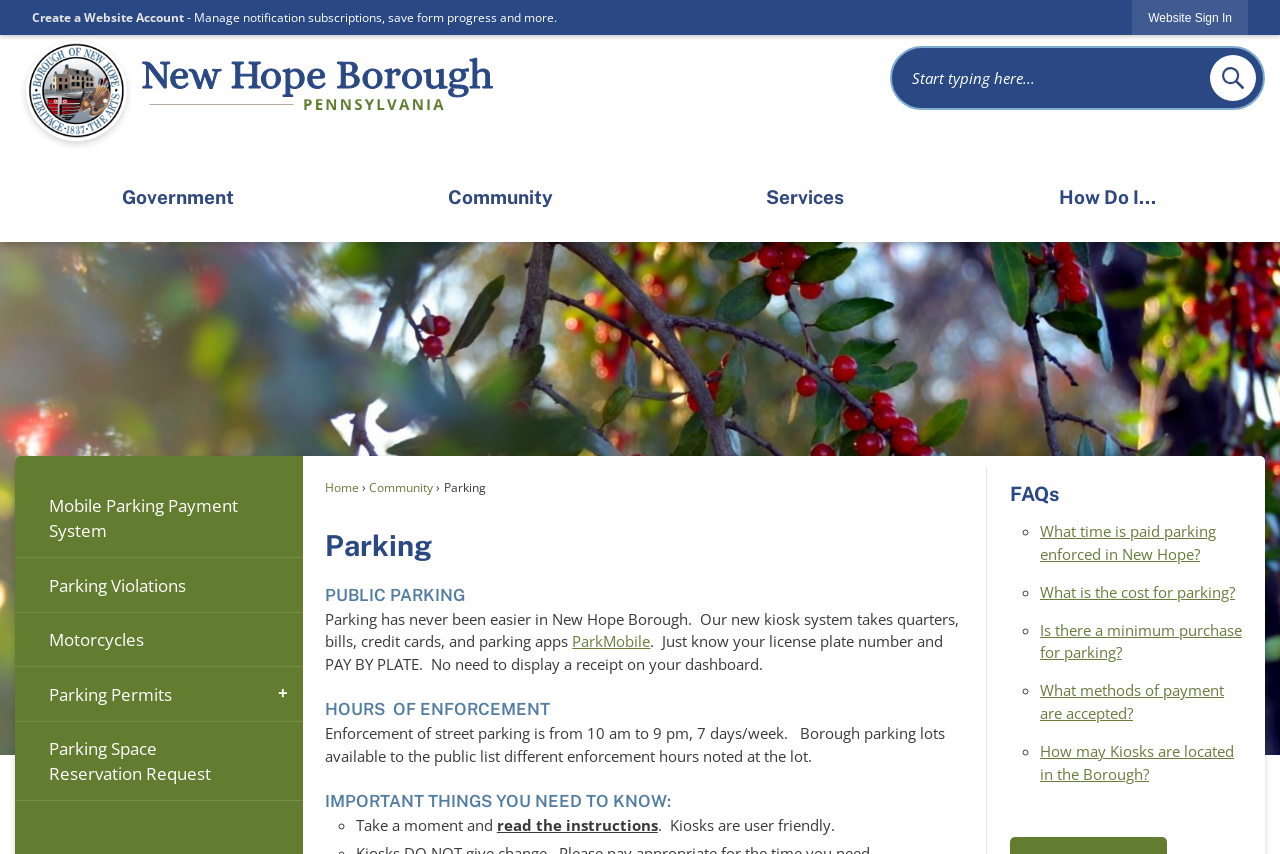What is the purpose of the kiosks?
Give a one-word or short phrase answer based on the image.

To pay for parking